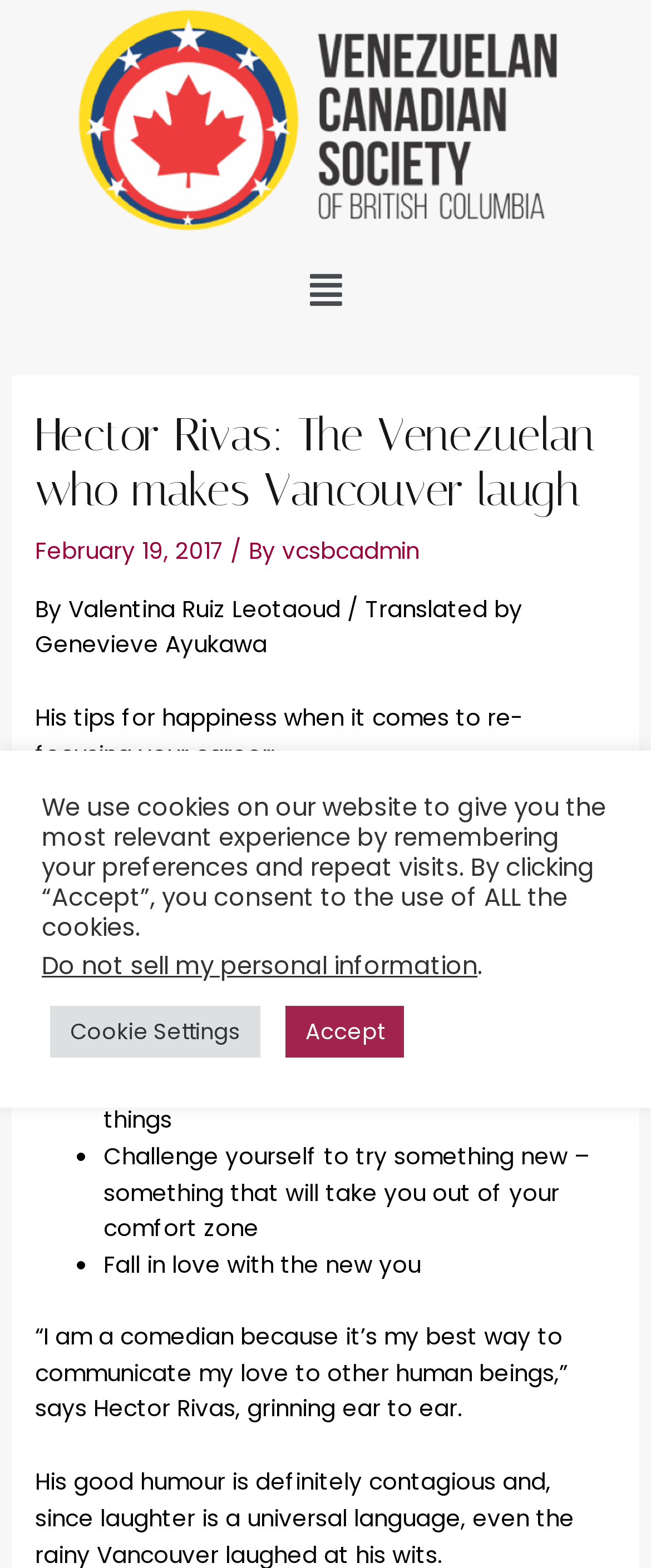Who is the author of the article?
Based on the image, answer the question with as much detail as possible.

The author of the article can be found by looking at the text following 'By' which is 'vcsbcadmin'. This information is located in the middle of the webpage, below the title and above the main content.